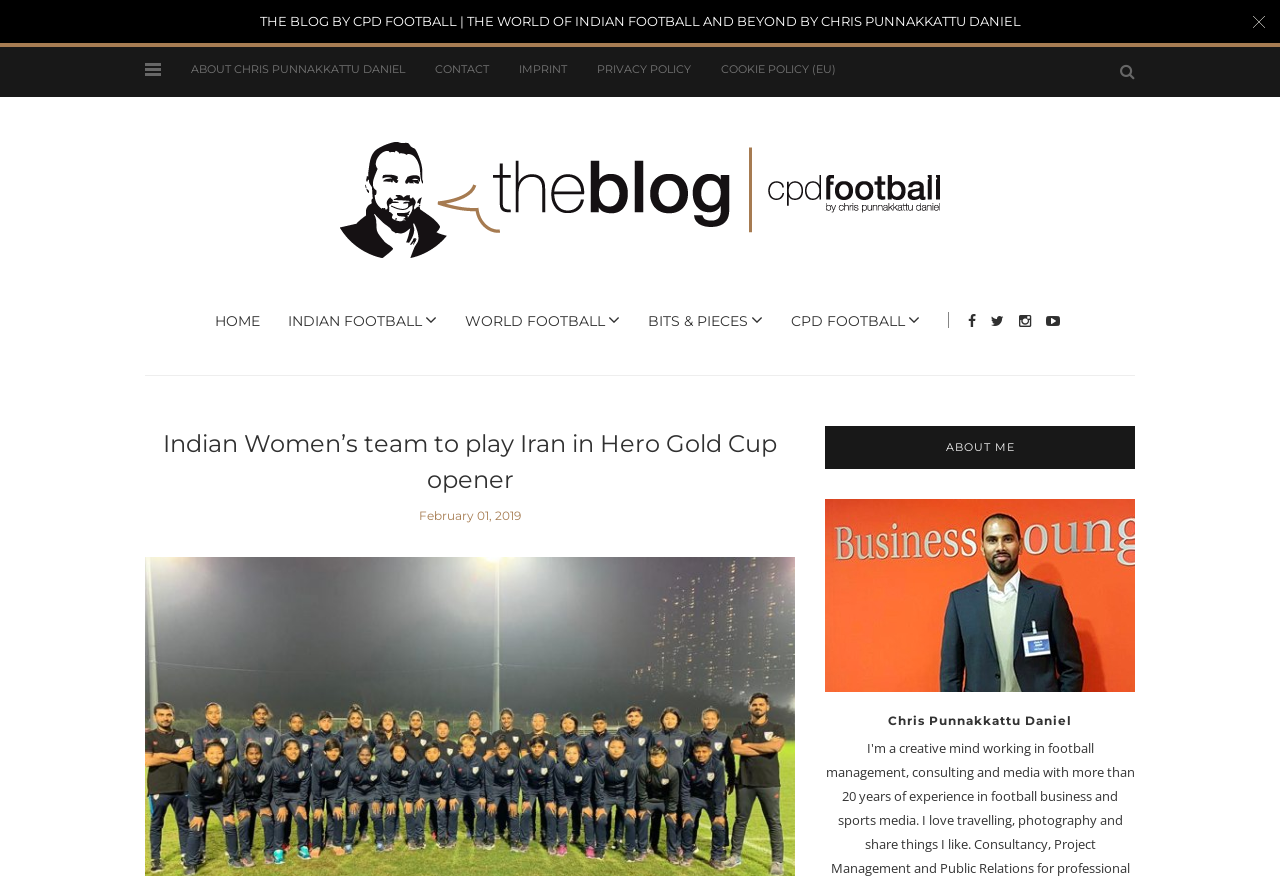Identify the bounding box for the described UI element: "Home".

[0.168, 0.356, 0.203, 0.377]